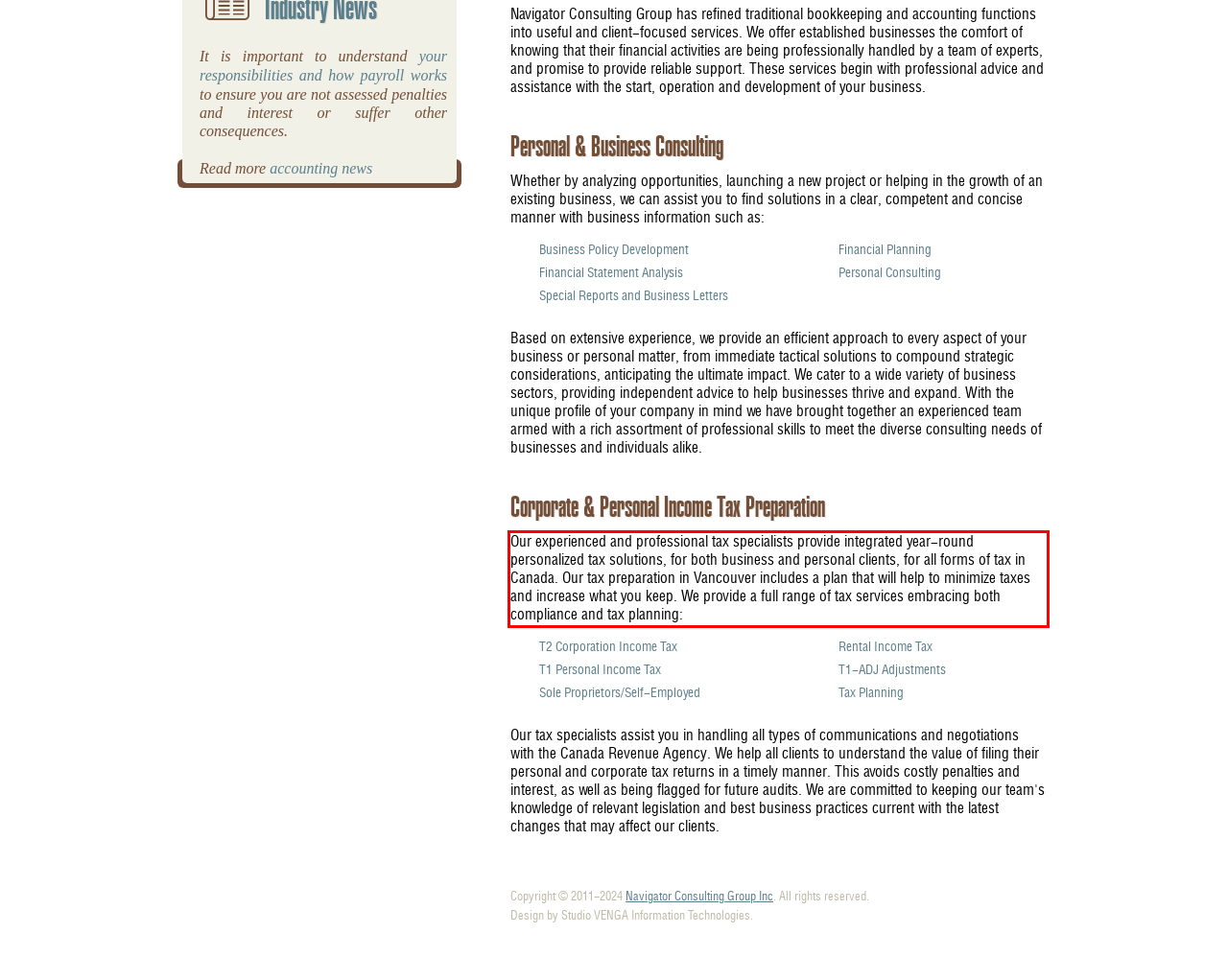You have a screenshot of a webpage, and there is a red bounding box around a UI element. Utilize OCR to extract the text within this red bounding box.

Our experienced and professional tax specialists provide integrated year-round personalized tax solutions, for both business and personal clients, for all forms of tax in Canada. Our tax preparation in Vancouver includes a plan that will help to minimize taxes and increase what you keep. We provide a full range of tax services embracing both compliance and tax planning: